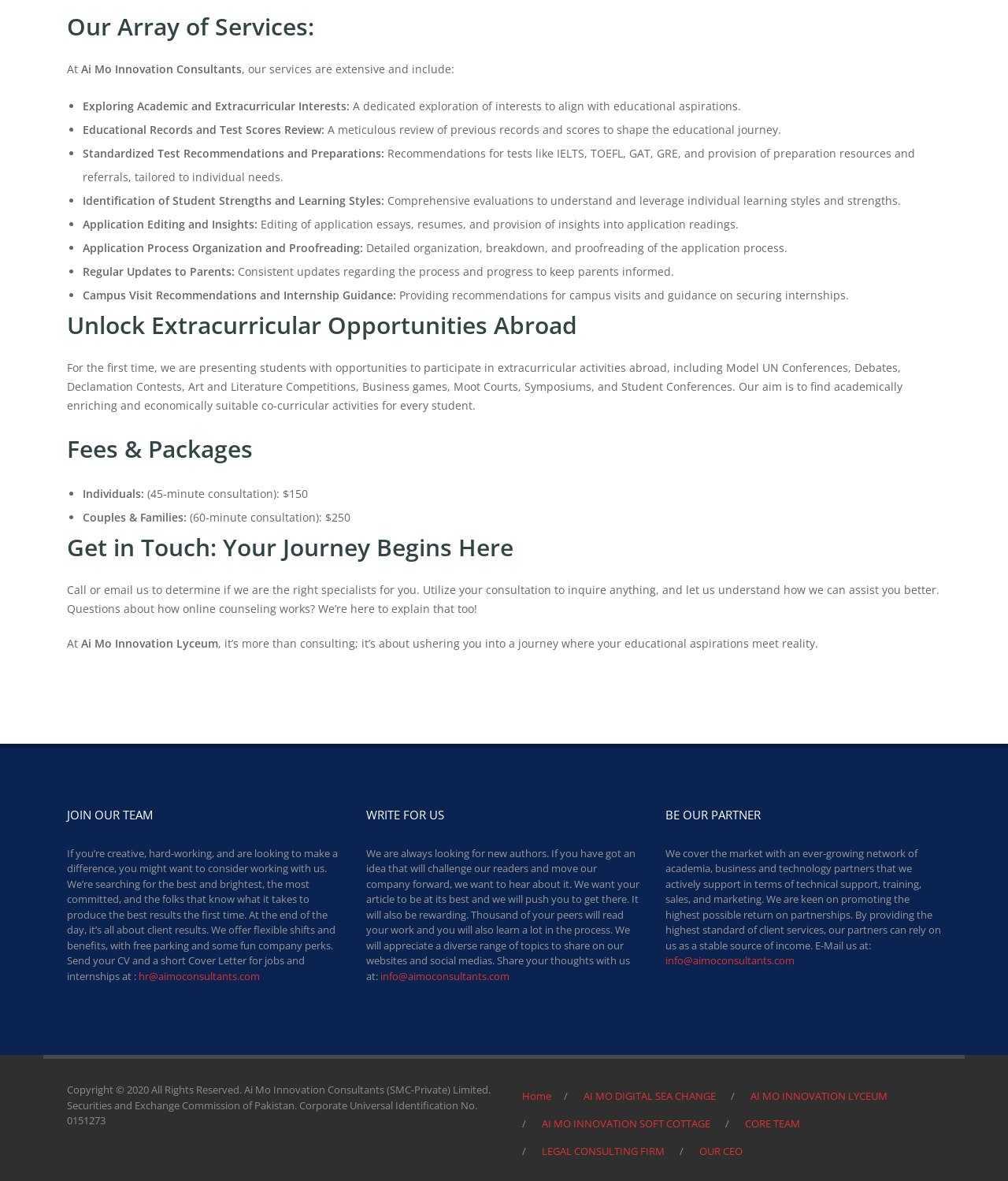Determine the coordinates of the bounding box for the clickable area needed to execute this instruction: "Apply for a job or internship".

[0.138, 0.82, 0.258, 0.832]